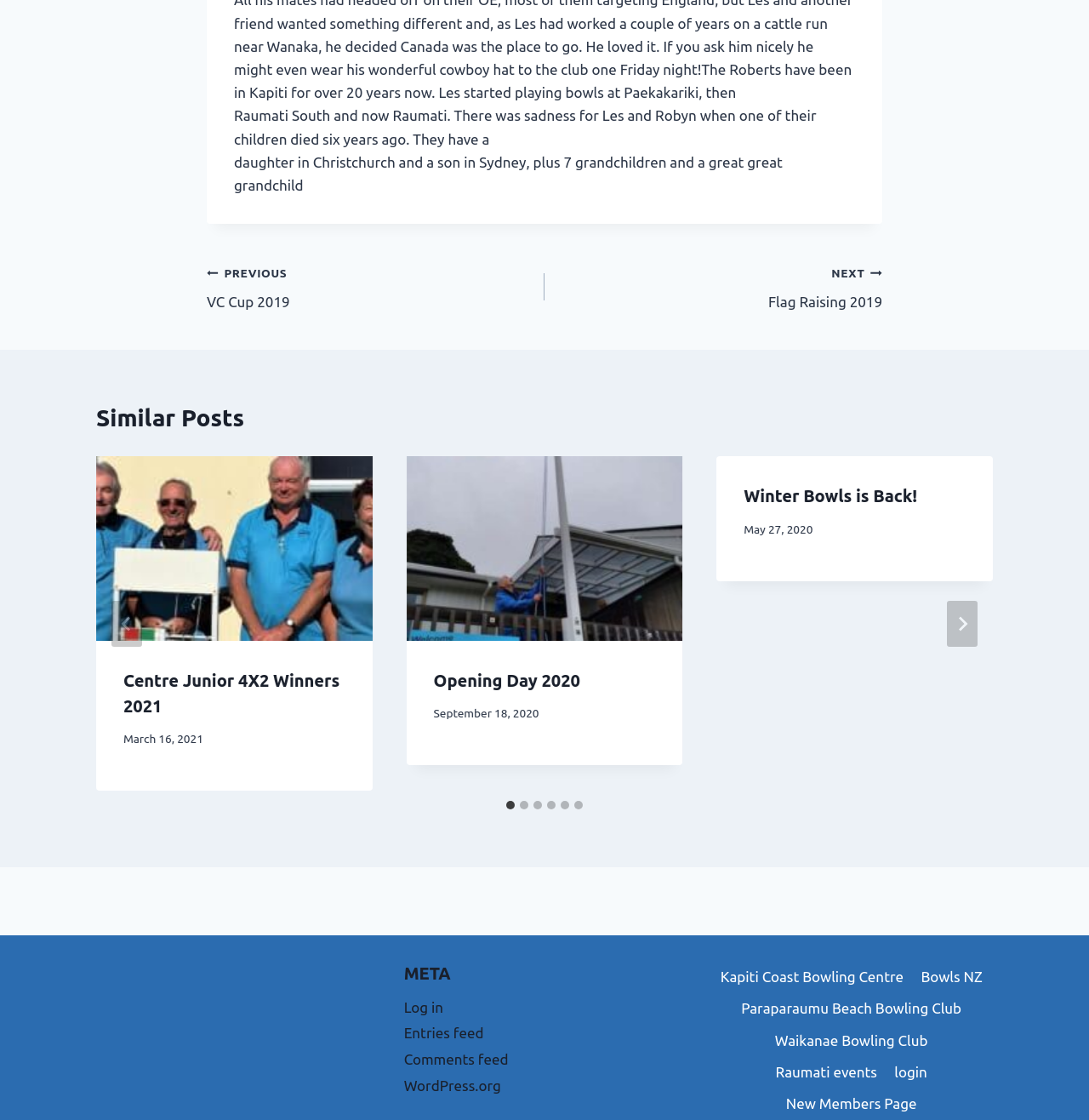Please identify the bounding box coordinates of the element that needs to be clicked to perform the following instruction: "Select the '2 of 6' slide".

[0.373, 0.408, 0.627, 0.706]